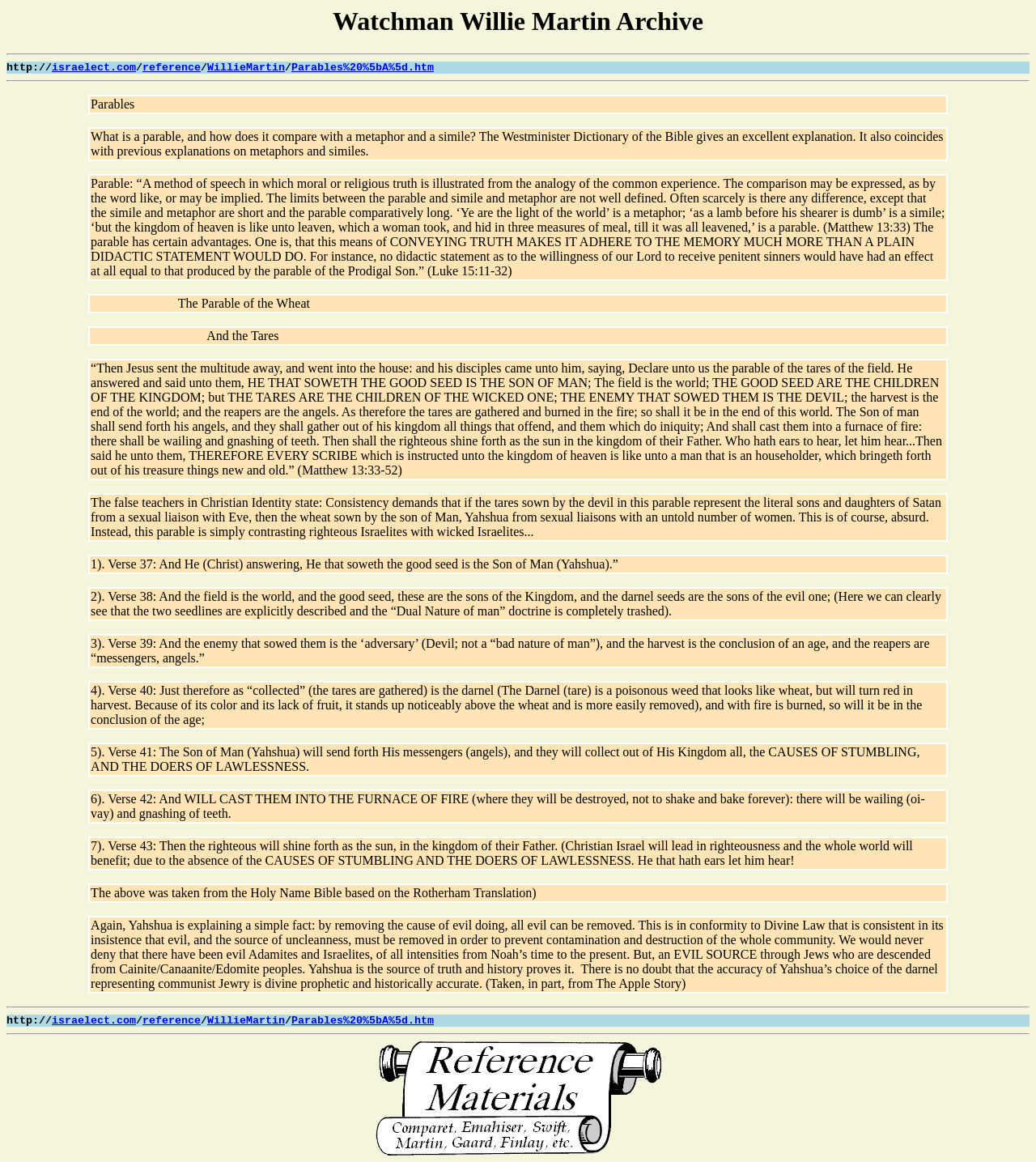Provide the bounding box coordinates of the UI element this sentence describes: "Parables%20%5bA%5d.htm".

[0.281, 0.873, 0.419, 0.884]